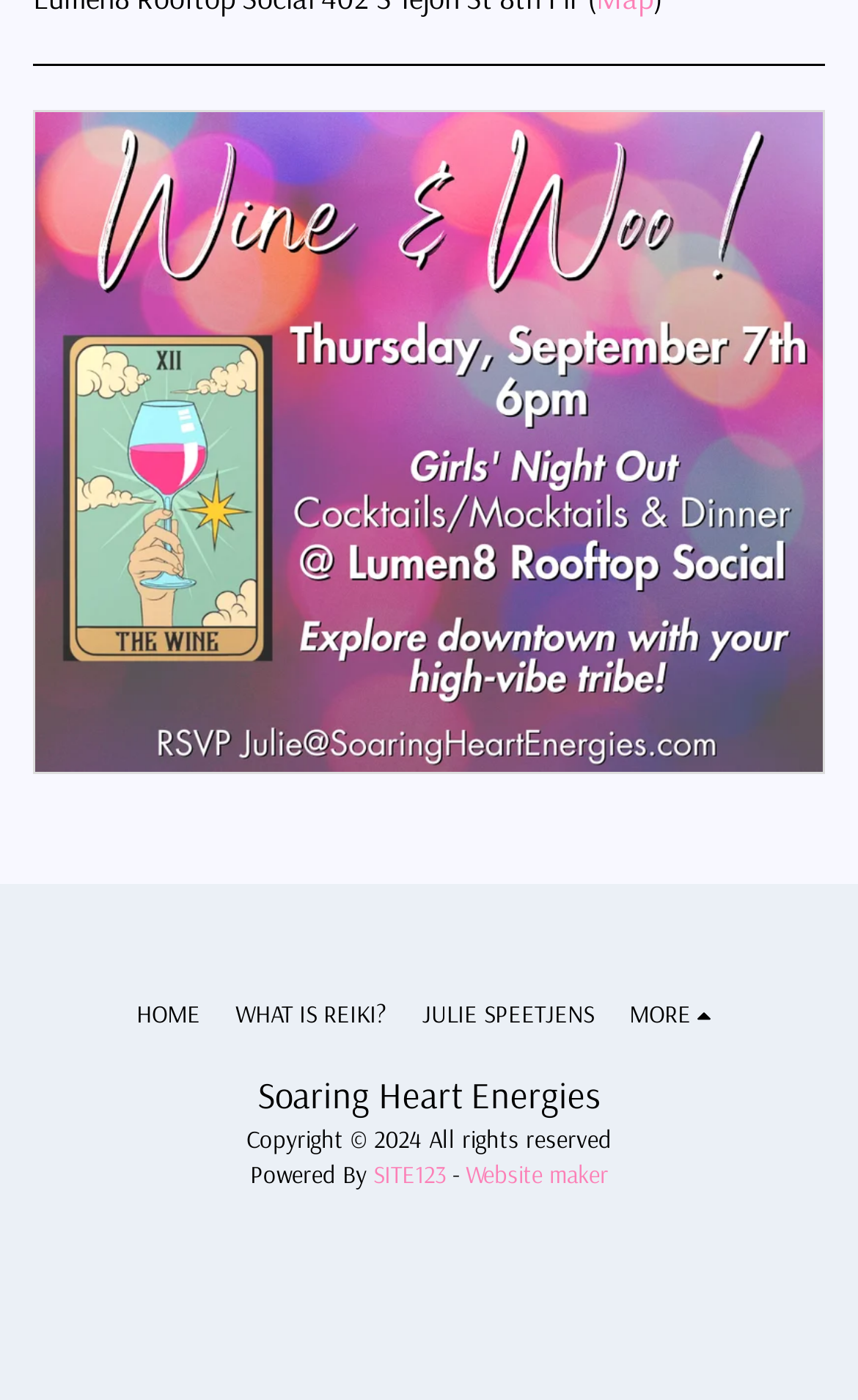What is the name of the website maker?
Please utilize the information in the image to give a detailed response to the question.

The name of the website maker can be found in the link element 'SITE123' which is located at the bottom of the webpage, next to the 'Powered By' text.